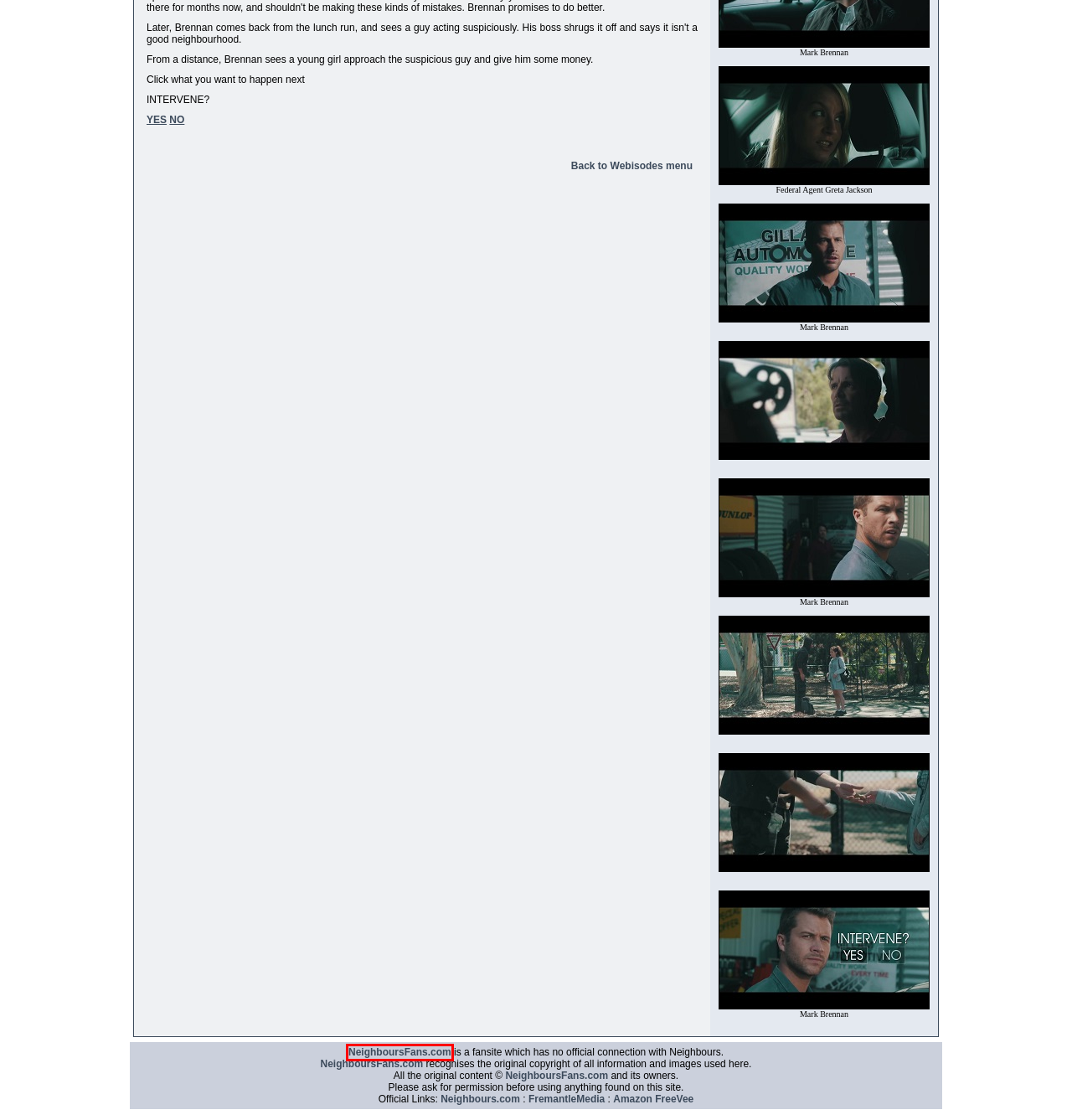You are given a screenshot of a webpage within which there is a red rectangle bounding box. Please choose the best webpage description that matches the new webpage after clicking the selected element in the bounding box. Here are the options:
A. Neighbours Episodes from 2014 - NeighboursEpisodes.com
B. Irresistible Entertainment | Fremantle
C. Neighbours Episodes from 1994 - NeighboursEpisodes.com
D. Neighbours
E. Neighbours Episodes from 2003 - NeighboursEpisodes.com
F. Neighbours Episodes from 1995 - NeighboursEpisodes.com
G. Neighbours Episodes from 2019 - NeighboursEpisodes.com
H. NeighboursFans.com - Neighbours forum - spoilers, news, episodes, pictures and more!

H